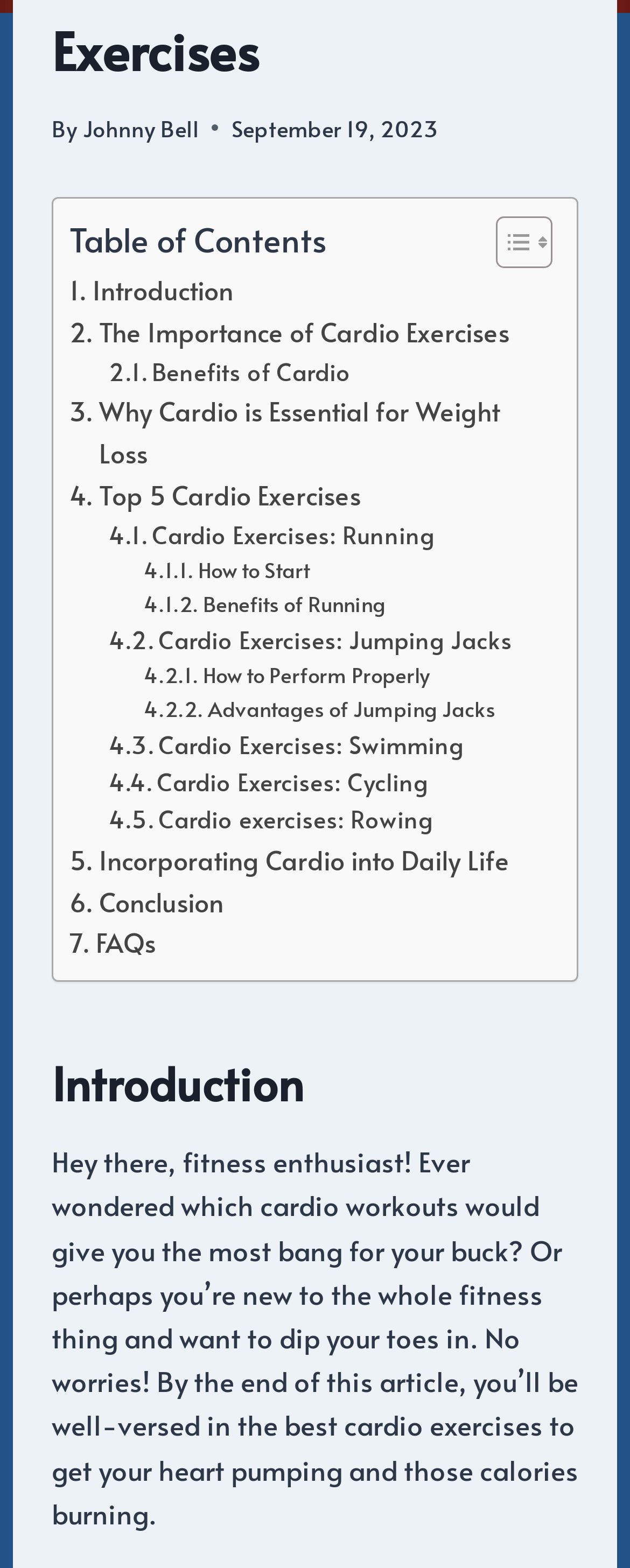Using the description "Benefits of Cardio", predict the bounding box of the relevant HTML element.

[0.172, 0.225, 0.557, 0.249]